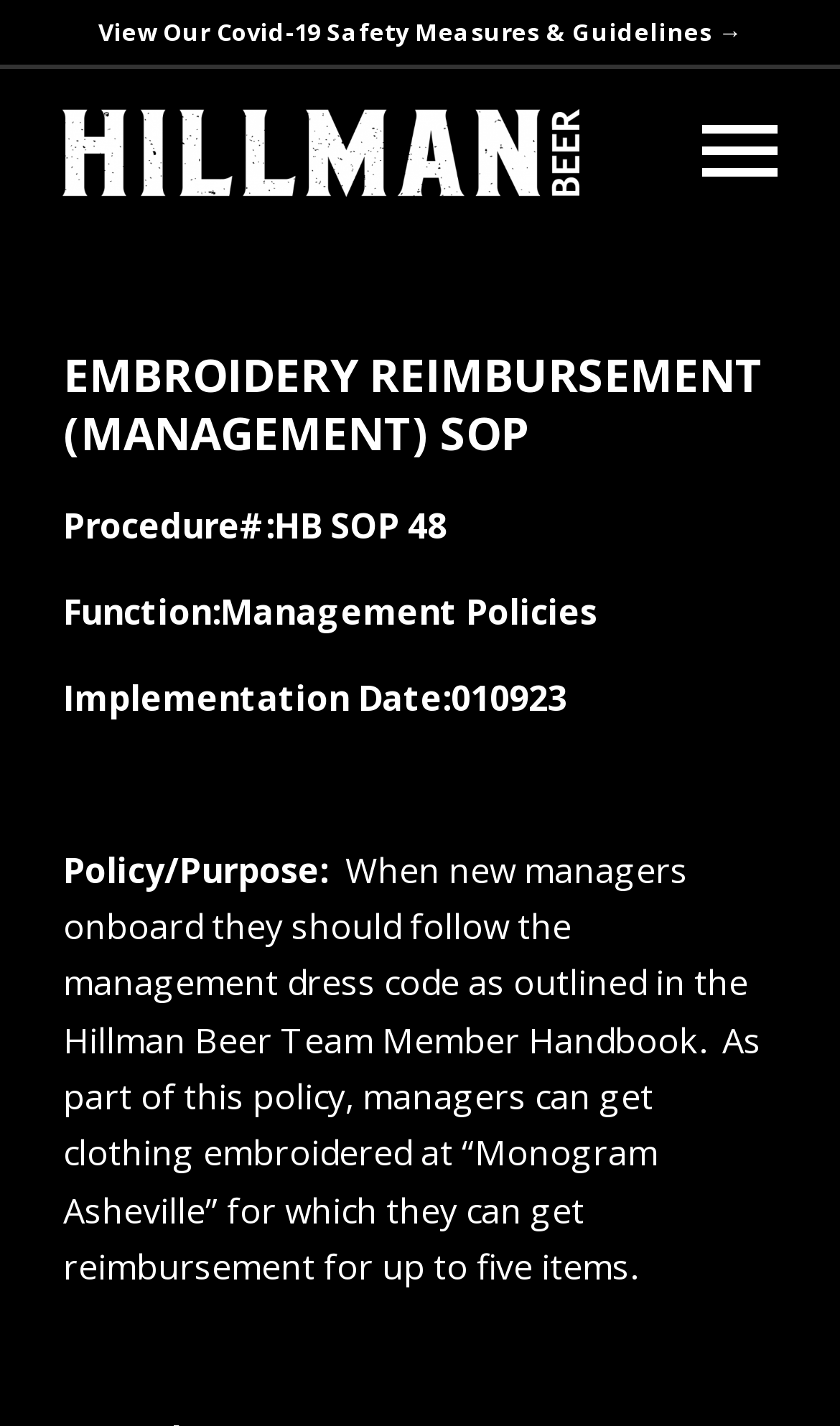What is the name of the company mentioned in this policy?
Identify the answer in the screenshot and reply with a single word or phrase.

Hillman Beer